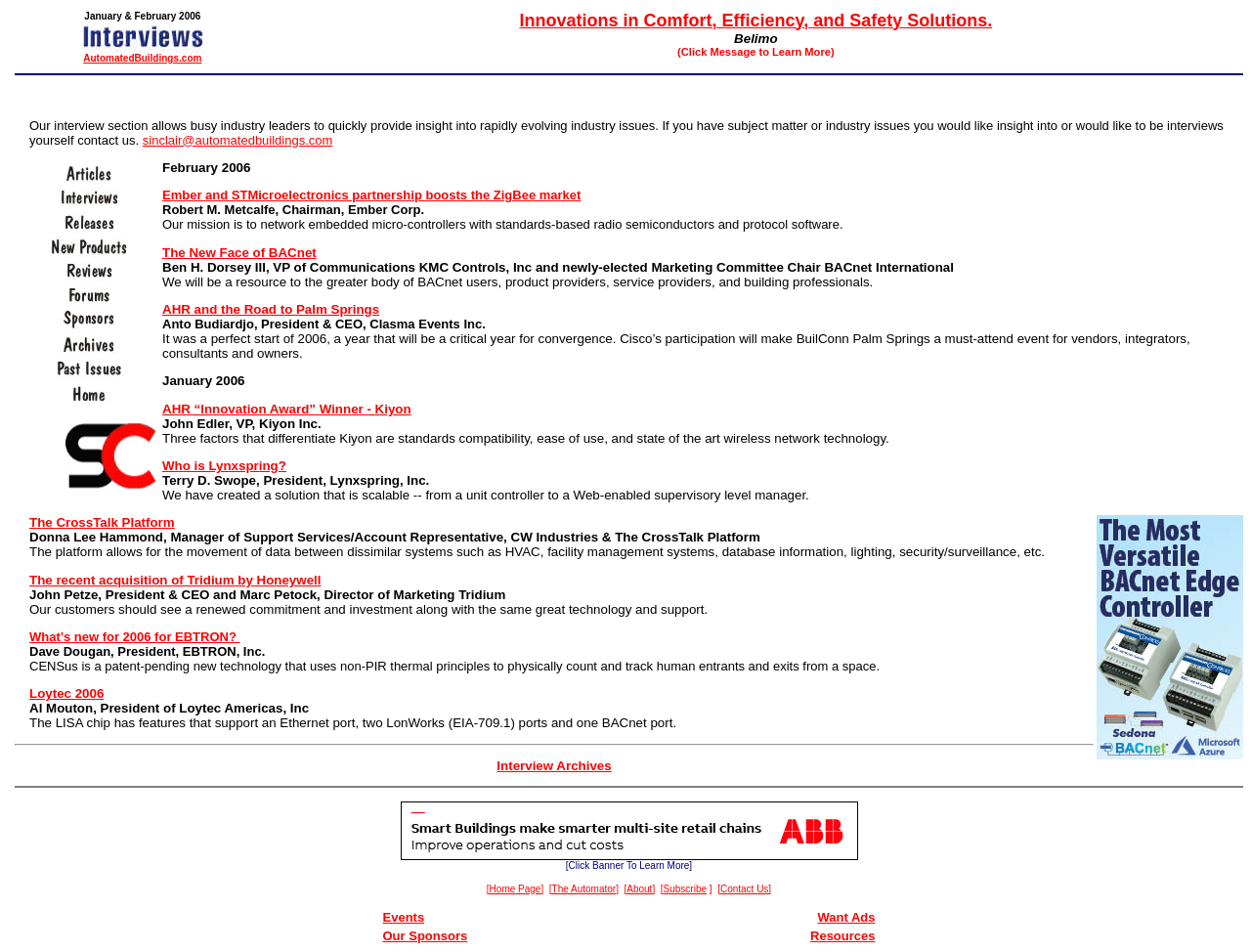What is the name of the person mentioned in the second interview?
Carefully analyze the image and provide a thorough answer to the question.

In the second interview section, I can see the name 'Robert M. Metcalfe' mentioned, who is the Chairman of Ember Corp.